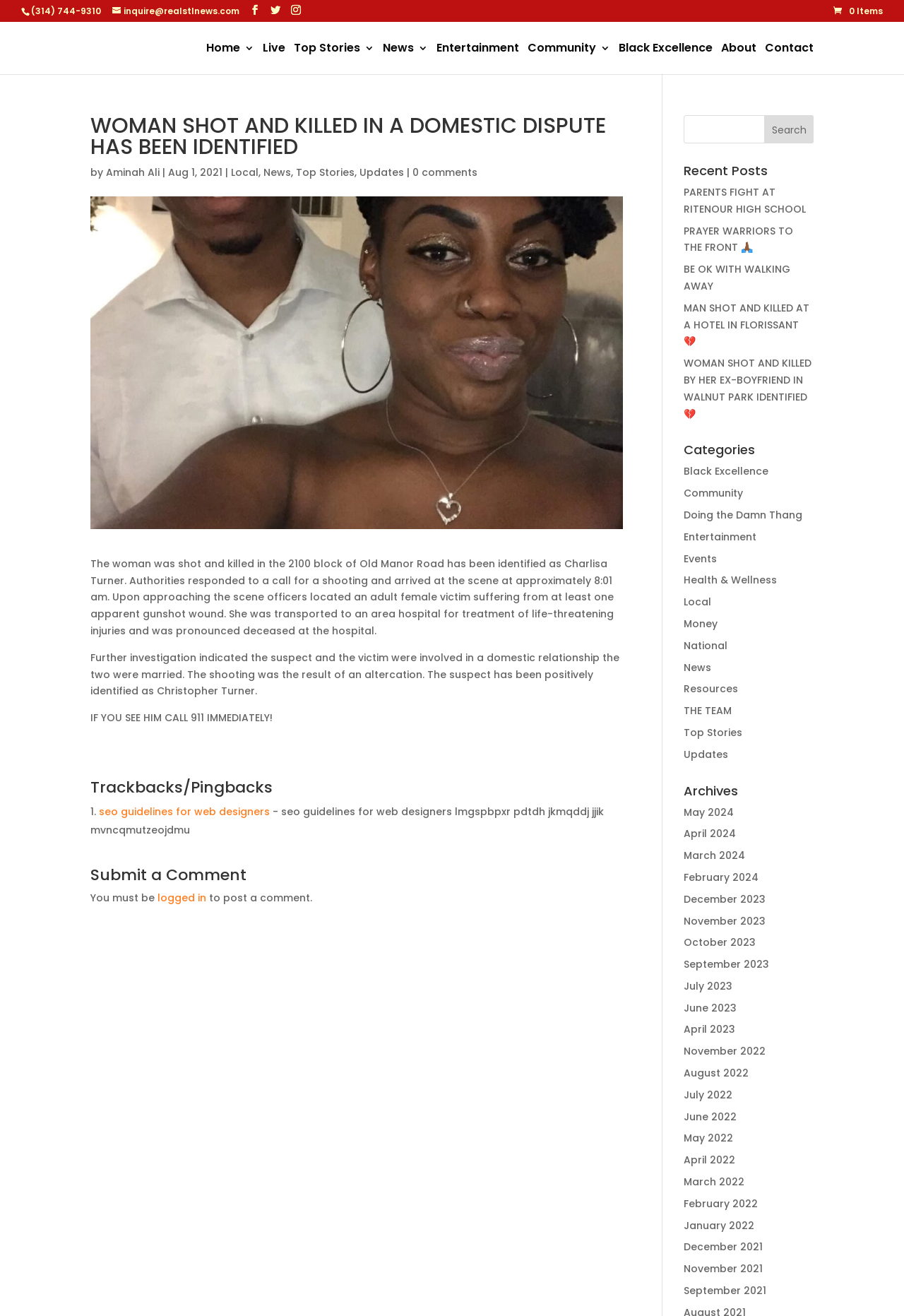What is the phone number to inquire about Real STL News?
Refer to the image and provide a one-word or short phrase answer.

(314) 744-9310